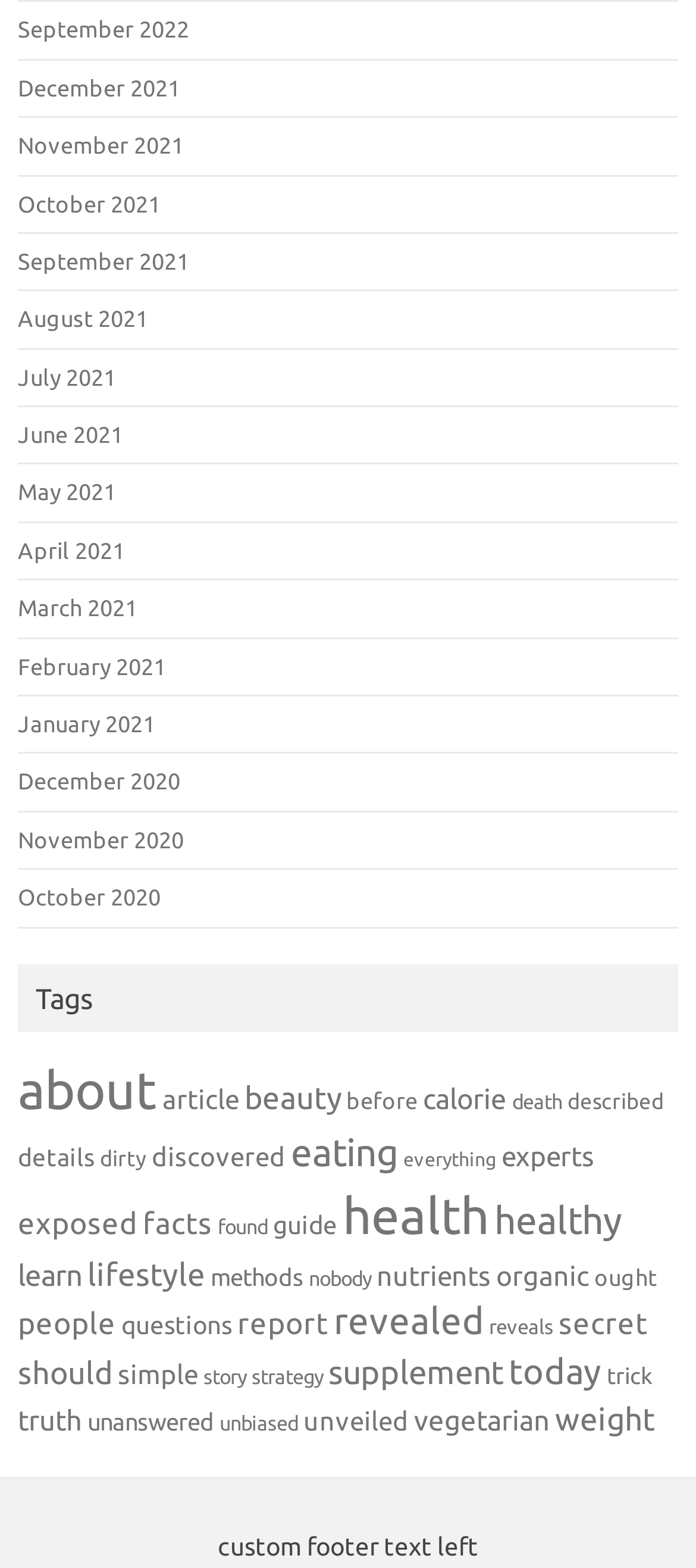Highlight the bounding box coordinates of the element that should be clicked to carry out the following instruction: "Click on September 2022". The coordinates must be given as four float numbers ranging from 0 to 1, i.e., [left, top, right, bottom].

[0.026, 0.011, 0.272, 0.027]